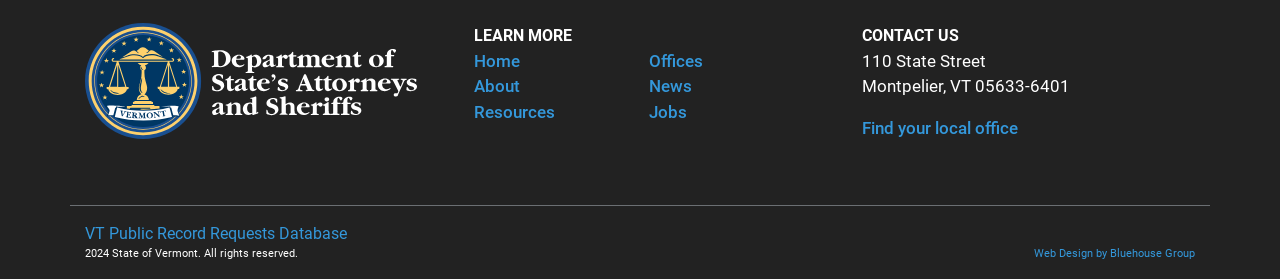Please locate the bounding box coordinates of the element that needs to be clicked to achieve the following instruction: "Follow on Twitter". The coordinates should be four float numbers between 0 and 1, i.e., [left, top, right, bottom].

None